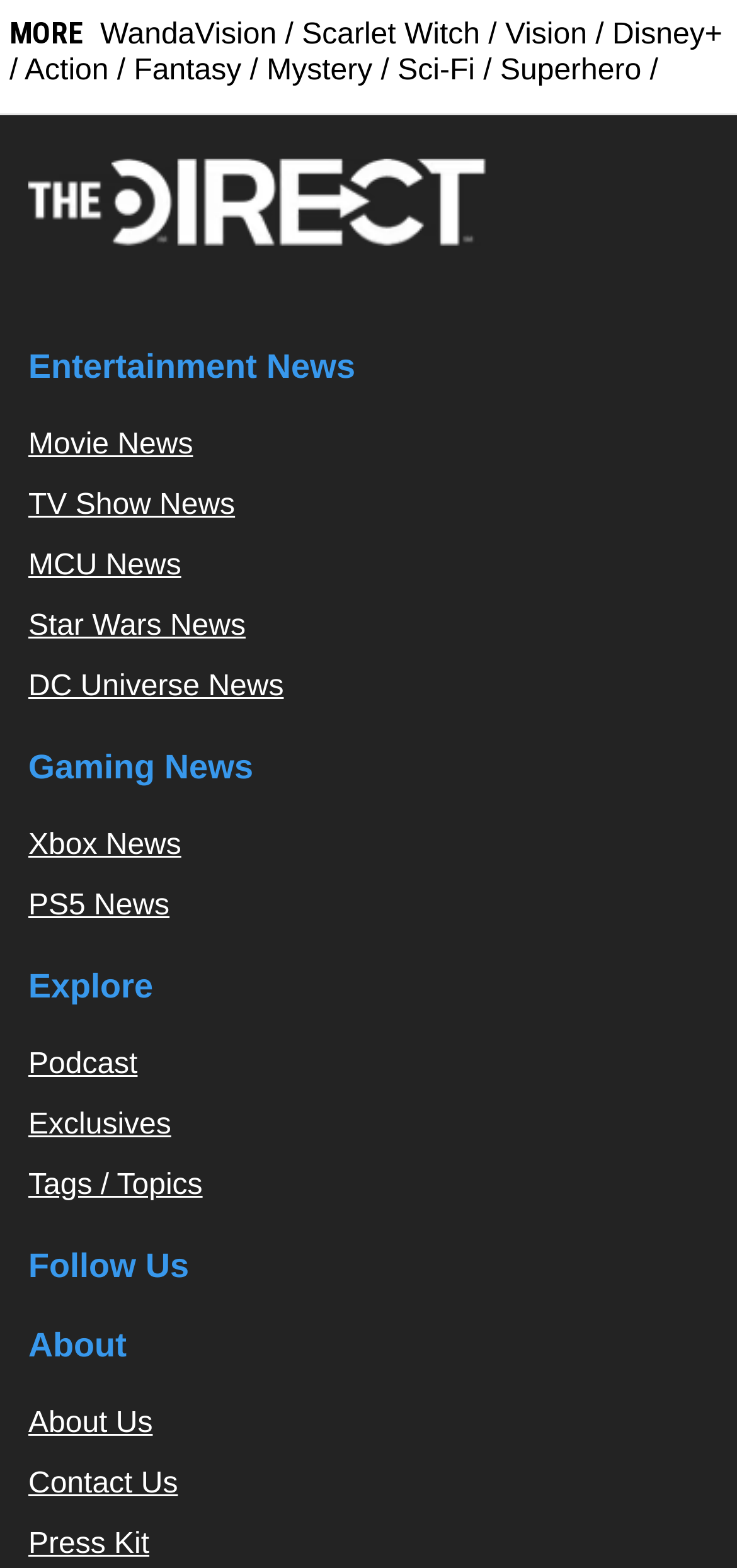Kindly determine the bounding box coordinates for the clickable area to achieve the given instruction: "Go to Action".

[0.033, 0.035, 0.147, 0.055]